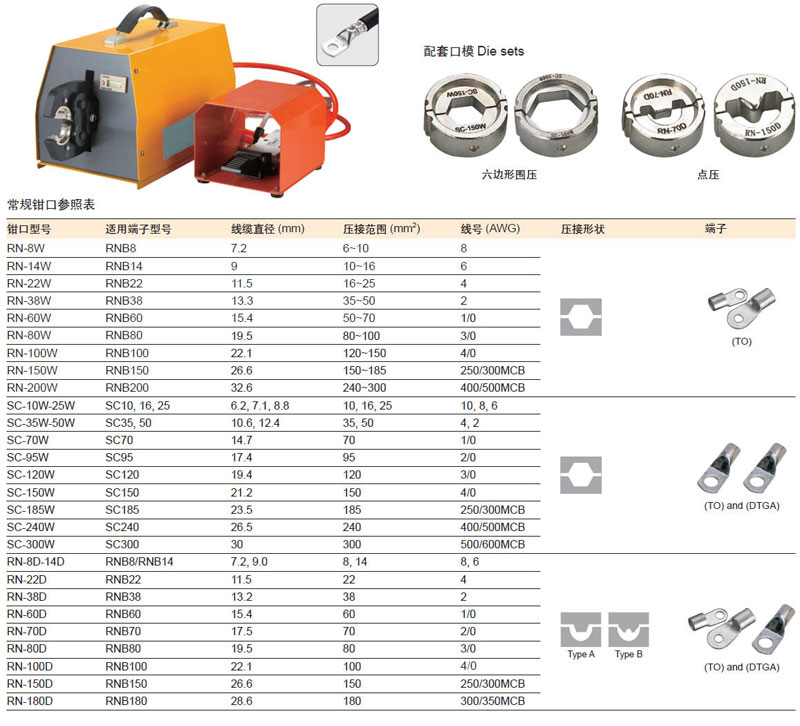Construct a detailed narrative about the image.

The image features a crimping machine, characterized by a dual-action normal cylinder design that ensures high efficiency and quality in crimping force and speed. It is capable of crimping a variety of terminal types and includes interchangeable die sets compatible with manual crimping tools. The highlighted specifications indicate a crimping range of 6 to 300 mm² and an air pressure range between 0.5 to 0.8 MPa, with a pressure capacity of 9.0 tons. Further dimensional details reveal that the machine measures 400 mm in length, 200 mm in width, and 210 mm in height, weighing in at 10.5 kg. The accompanying die sets are versatile, tailored for different terminal shapes, making this crimping machine a valuable tool for various electrical applications. The image also presents a reference table outlining common specifications for different model numbers, enhancing the understanding of this machinery's capabilities.